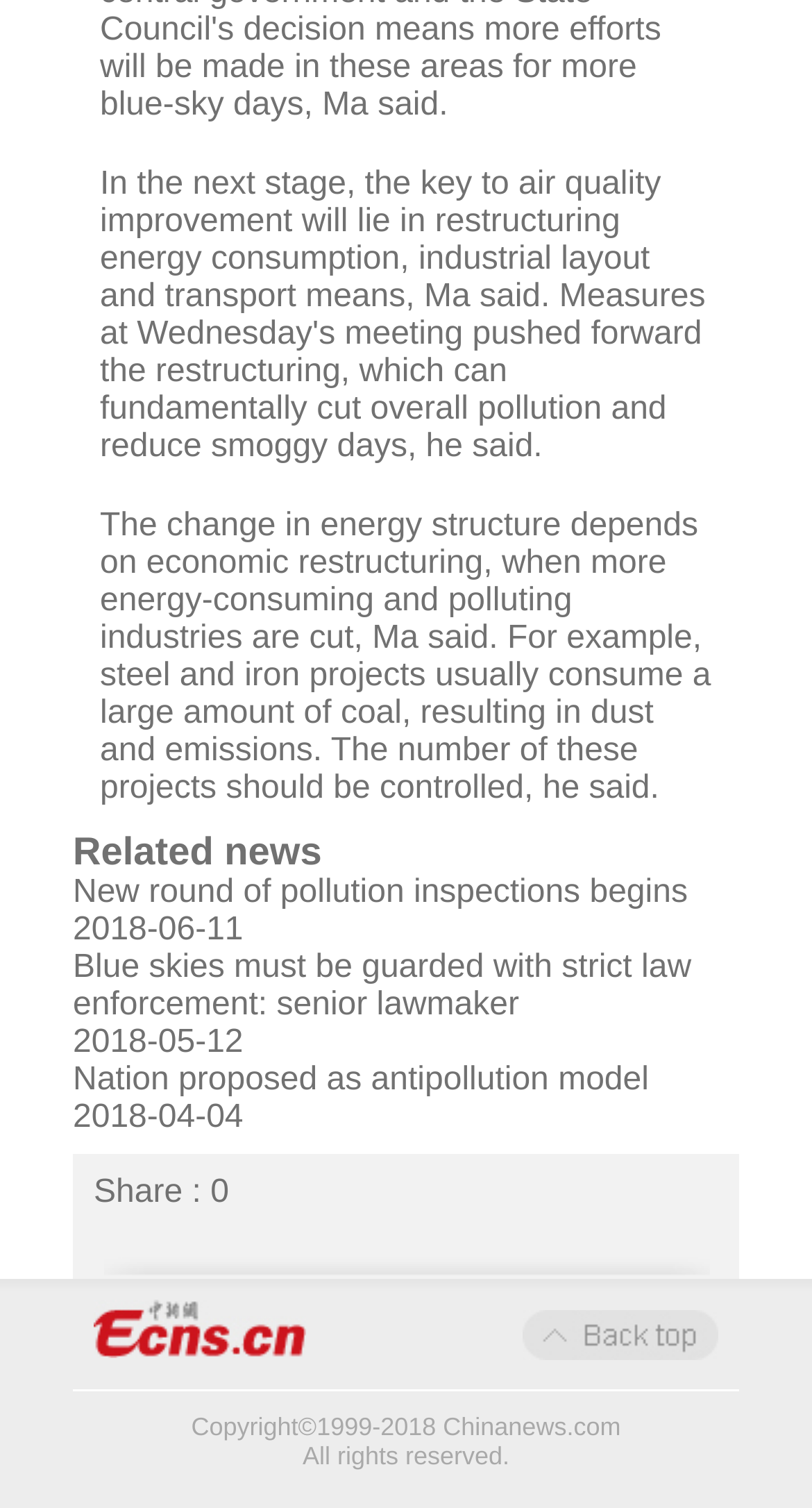What is the copyright information of the webpage?
From the image, provide a succinct answer in one word or a short phrase.

Copyright 1999-2018 Chinanews.com